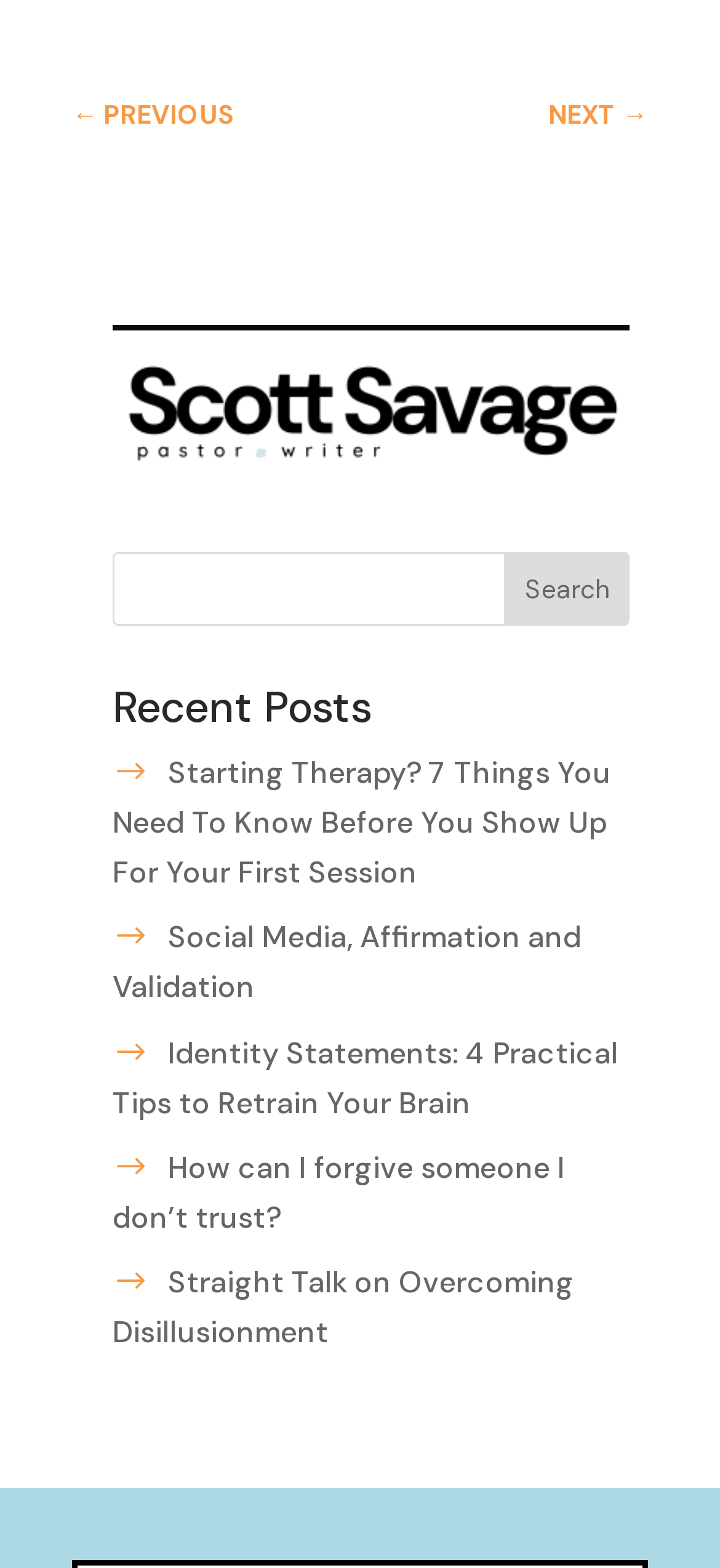Bounding box coordinates should be provided in the format (top-left x, top-left y, bottom-right x, bottom-right y) with all values between 0 and 1. Identify the bounding box for this UI element: Straight Talk on Overcoming Disillusionment

[0.156, 0.806, 0.797, 0.862]